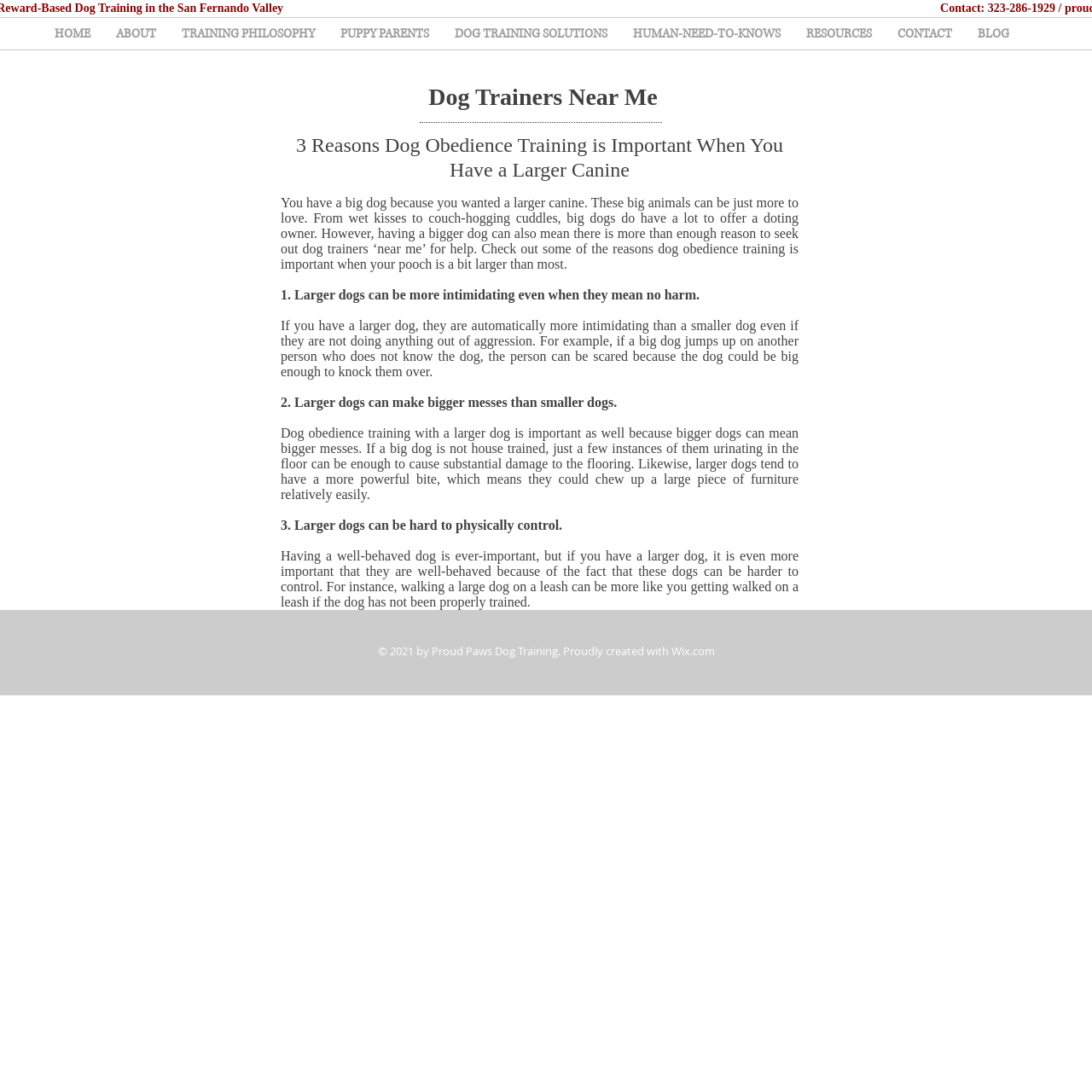Respond with a single word or phrase:
What can a larger dog do to a person if it jumps up?

Knock them over